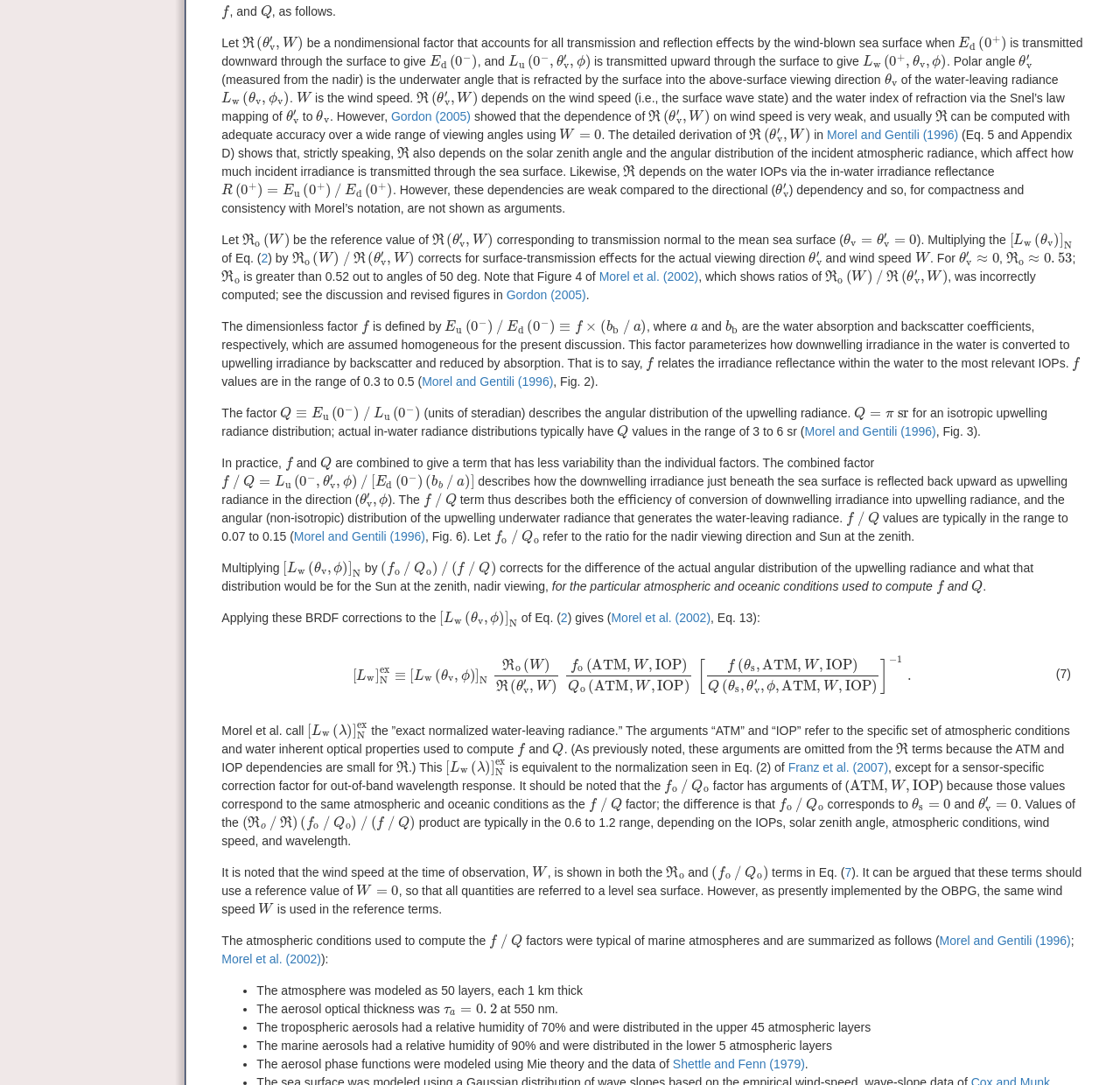Provide a brief response to the question below using one word or phrase:
What is the symbol for water?

𝑊